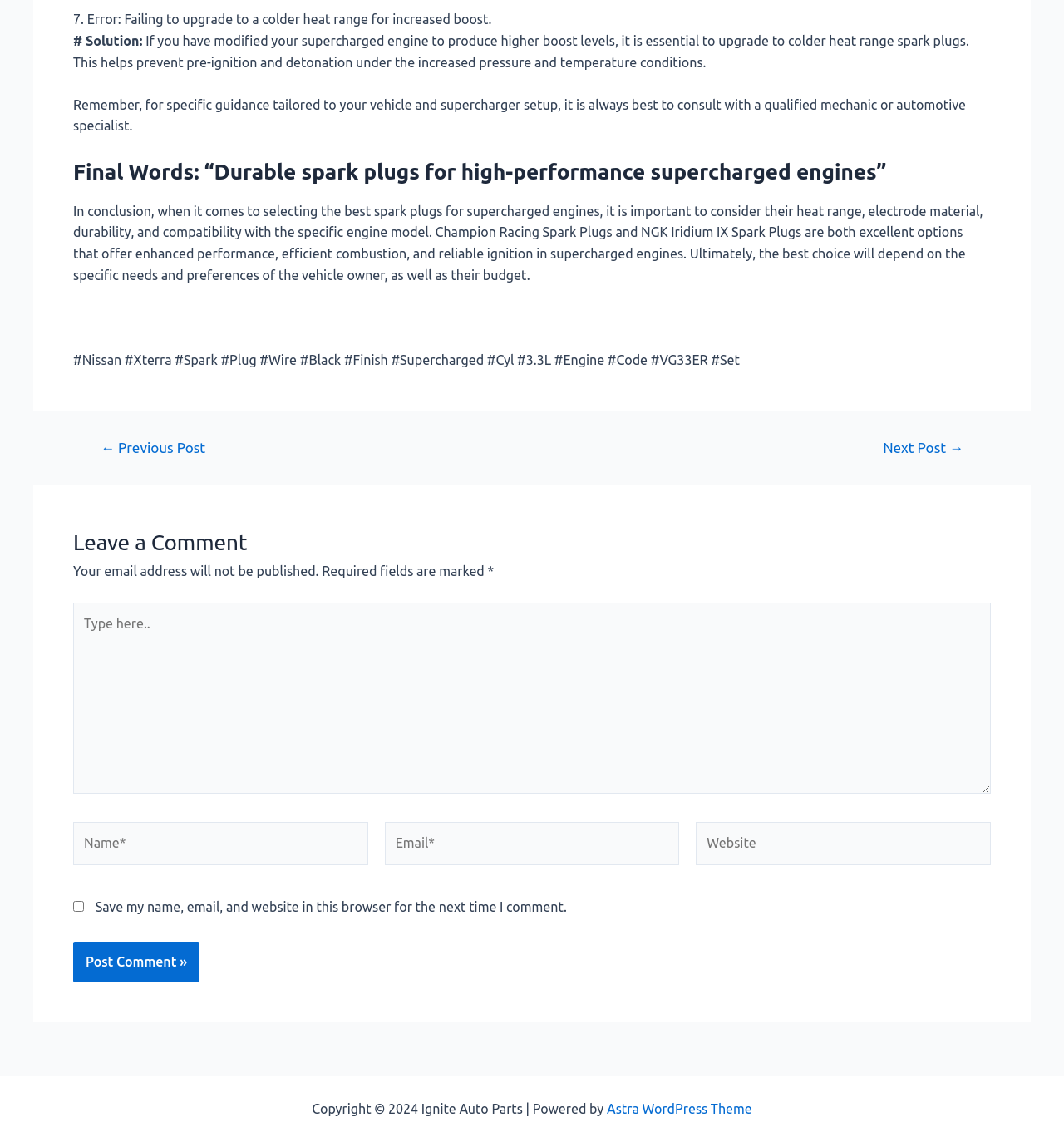Locate the bounding box coordinates of the clickable area needed to fulfill the instruction: "Click the 'Astra WordPress Theme' link".

[0.57, 0.964, 0.707, 0.977]